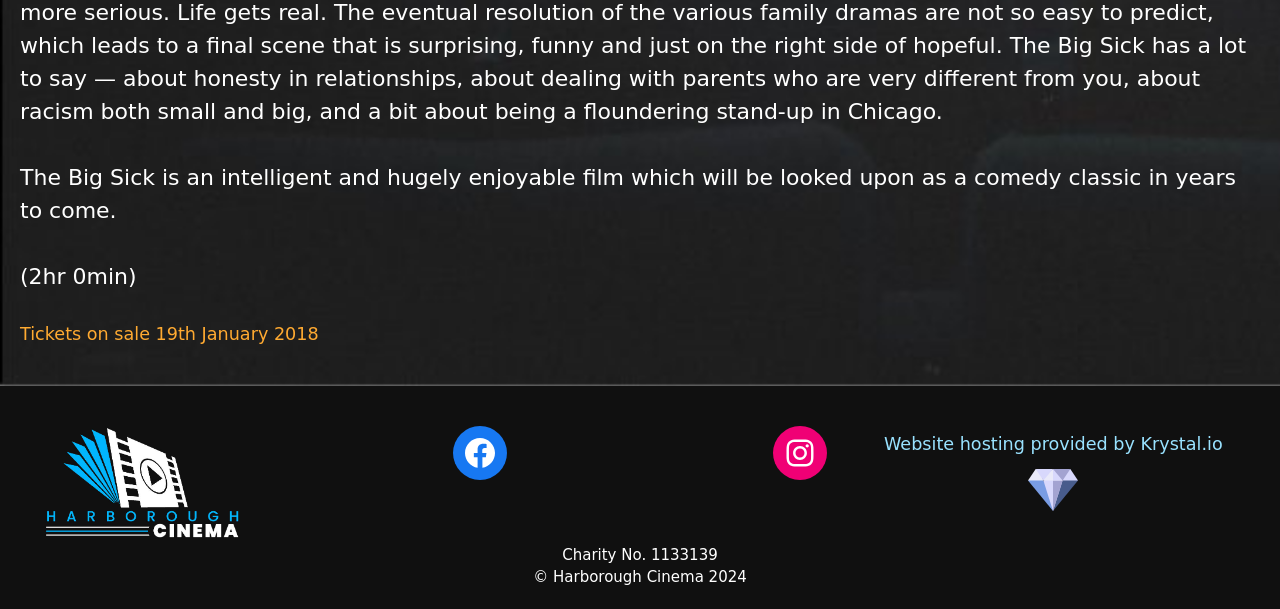What is the duration of the film?
Using the picture, provide a one-word or short phrase answer.

2hr 0min